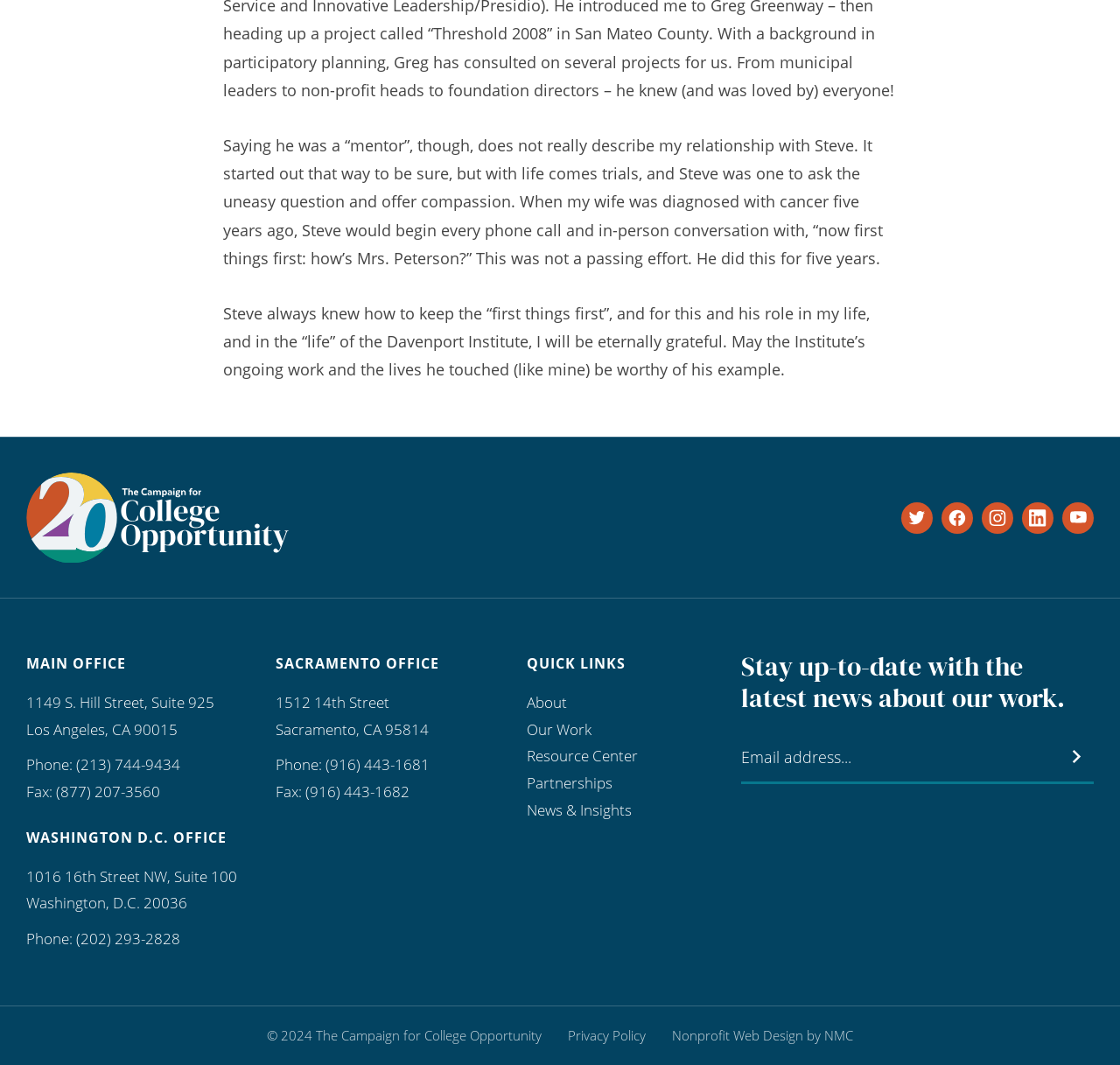Determine the bounding box coordinates for the UI element matching this description: "facebook".

[0.841, 0.471, 0.869, 0.501]